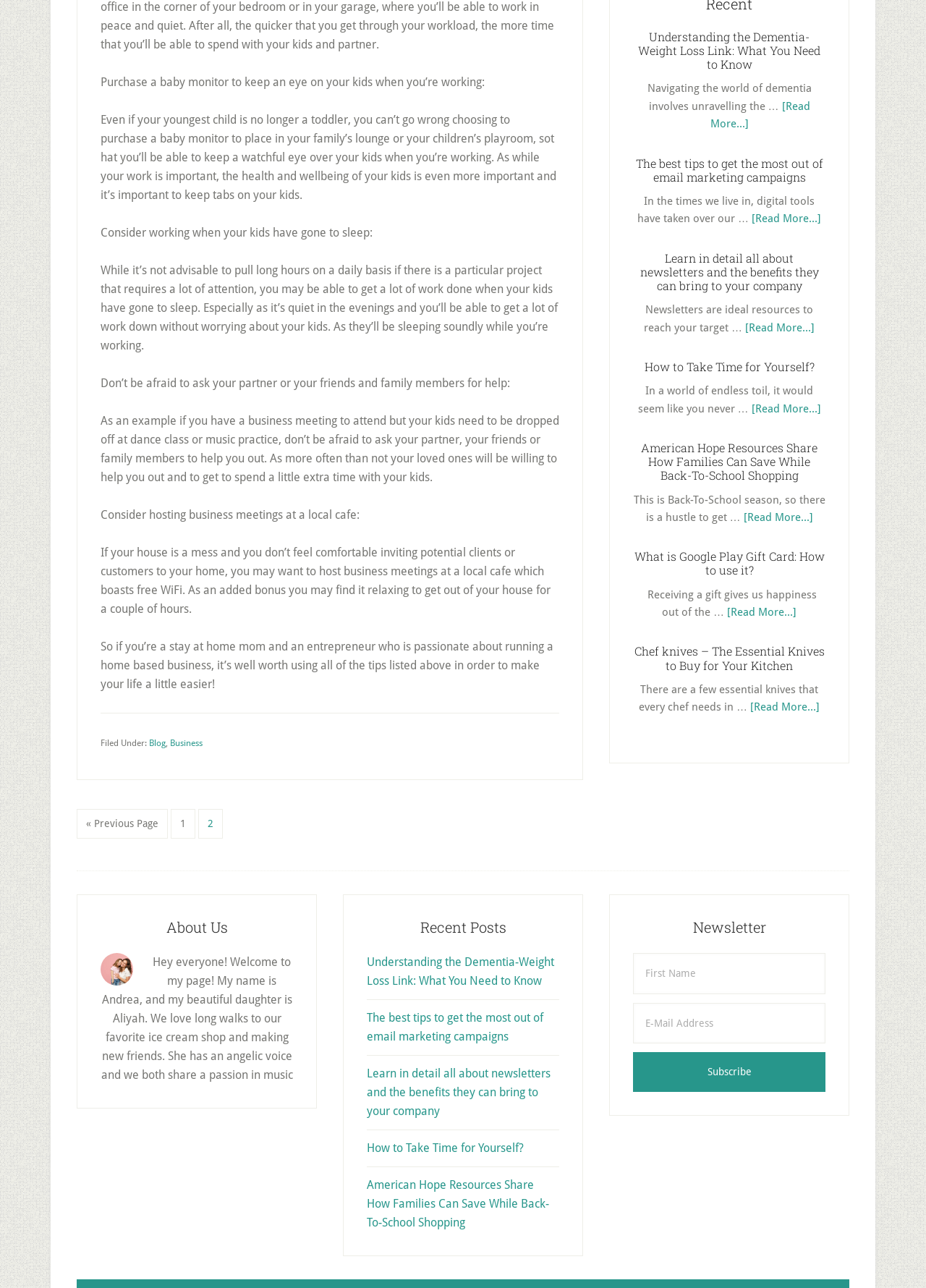Please locate the bounding box coordinates of the element that should be clicked to complete the given instruction: "Click the 'Subscribe' button".

[0.684, 0.817, 0.891, 0.848]